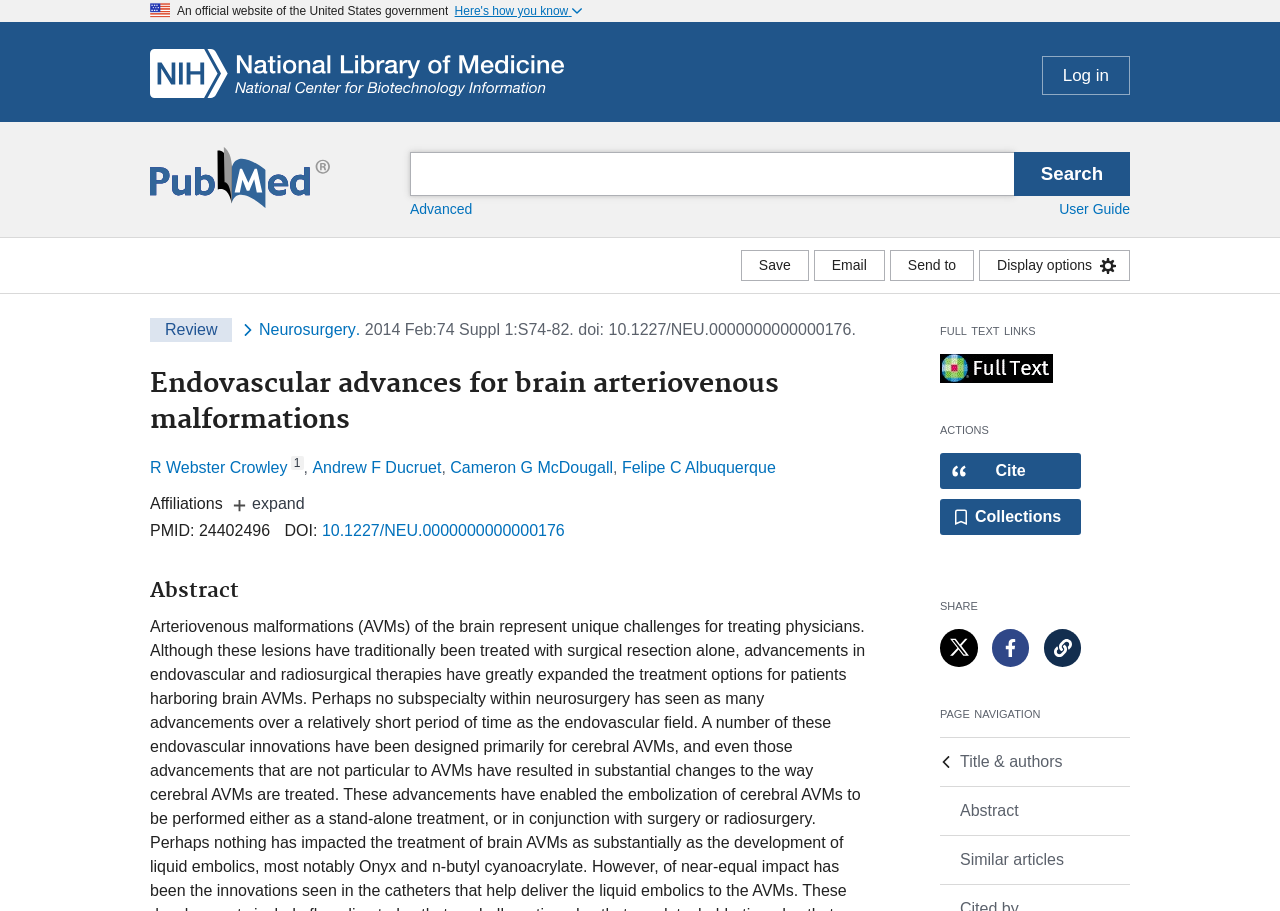Locate the bounding box coordinates of the clickable part needed for the task: "Share the article on Twitter".

[0.734, 0.69, 0.764, 0.732]